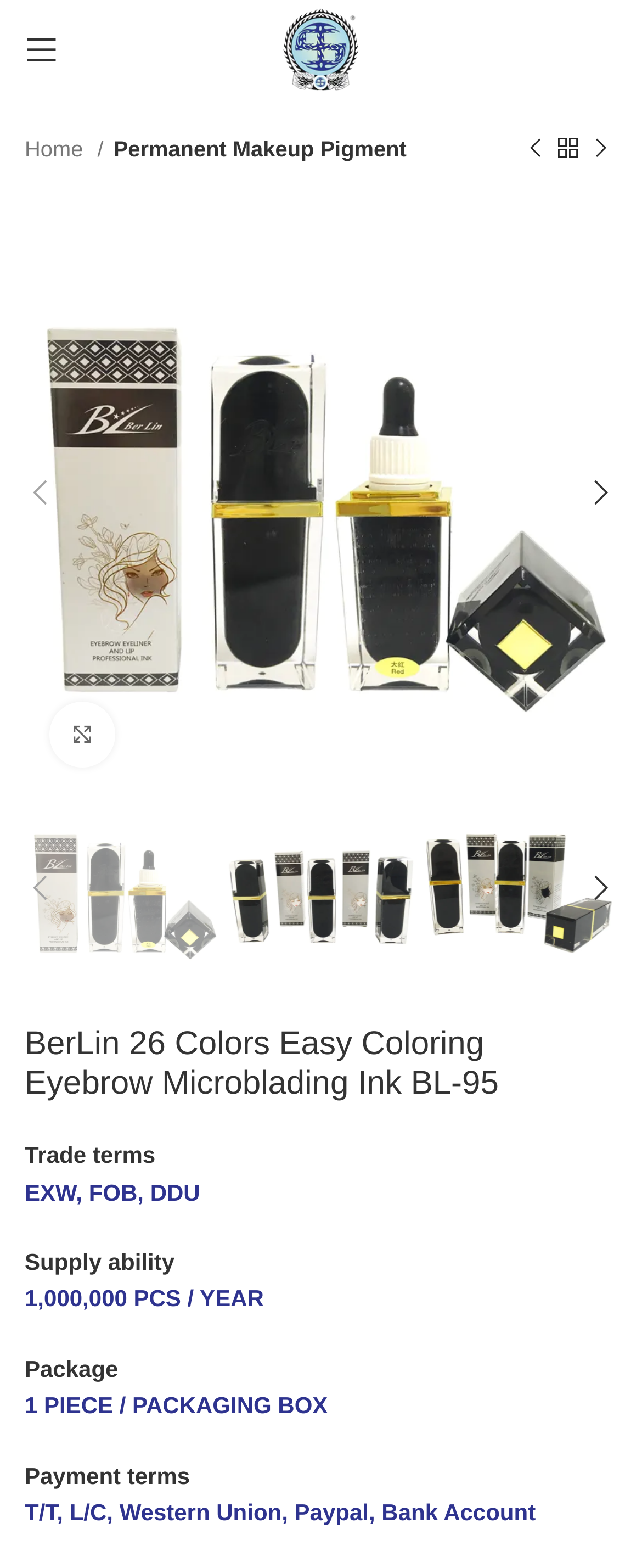Please identify the bounding box coordinates of the area that needs to be clicked to fulfill the following instruction: "Open mobile menu."

[0.013, 0.011, 0.115, 0.053]